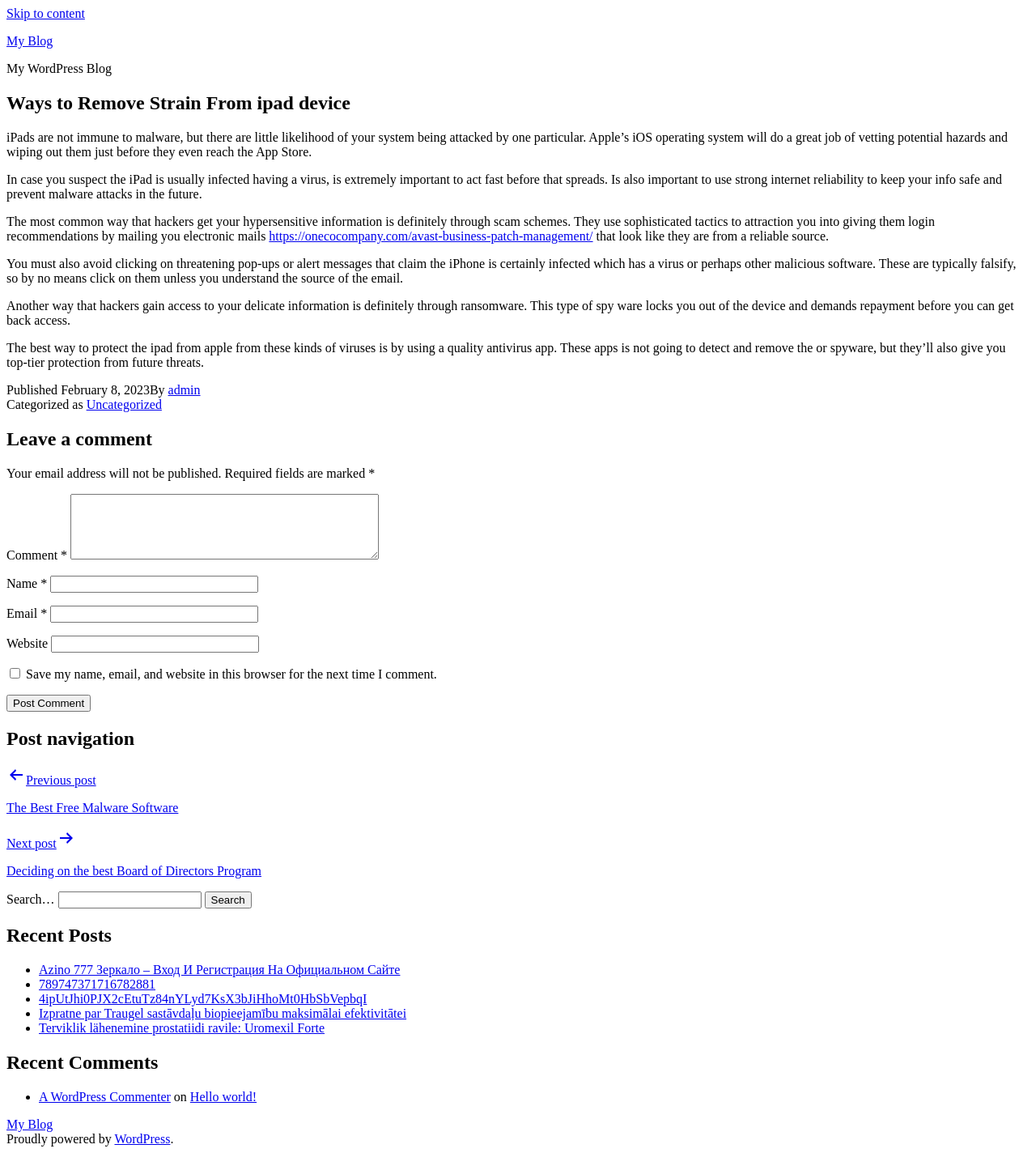What is the purpose of the comment section?
Answer the question based on the image using a single word or a brief phrase.

To leave a comment